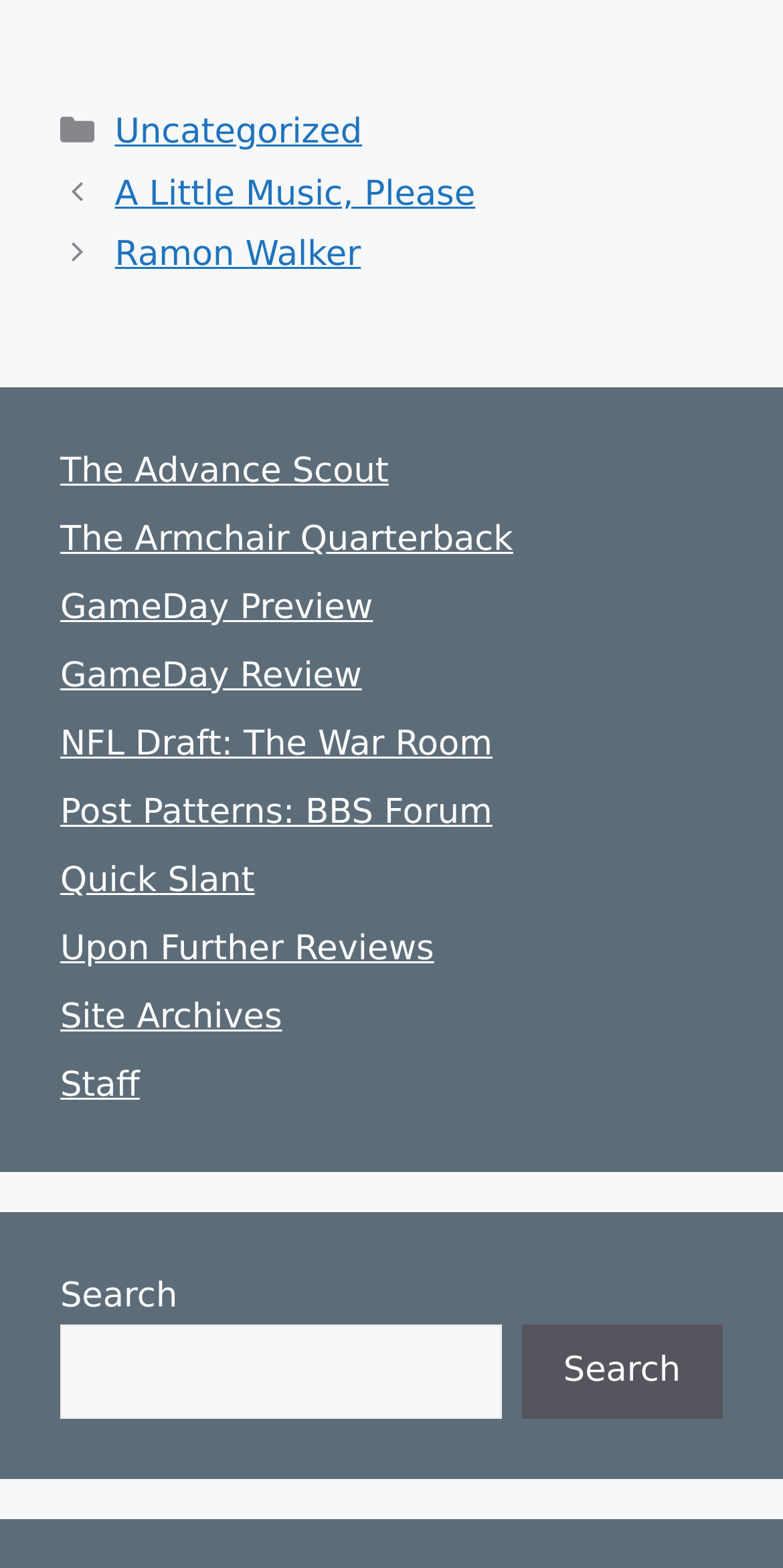Identify the bounding box coordinates for the region of the element that should be clicked to carry out the instruction: "click on the 'A Little Music, Please' link". The bounding box coordinates should be four float numbers between 0 and 1, i.e., [left, top, right, bottom].

[0.147, 0.111, 0.607, 0.137]